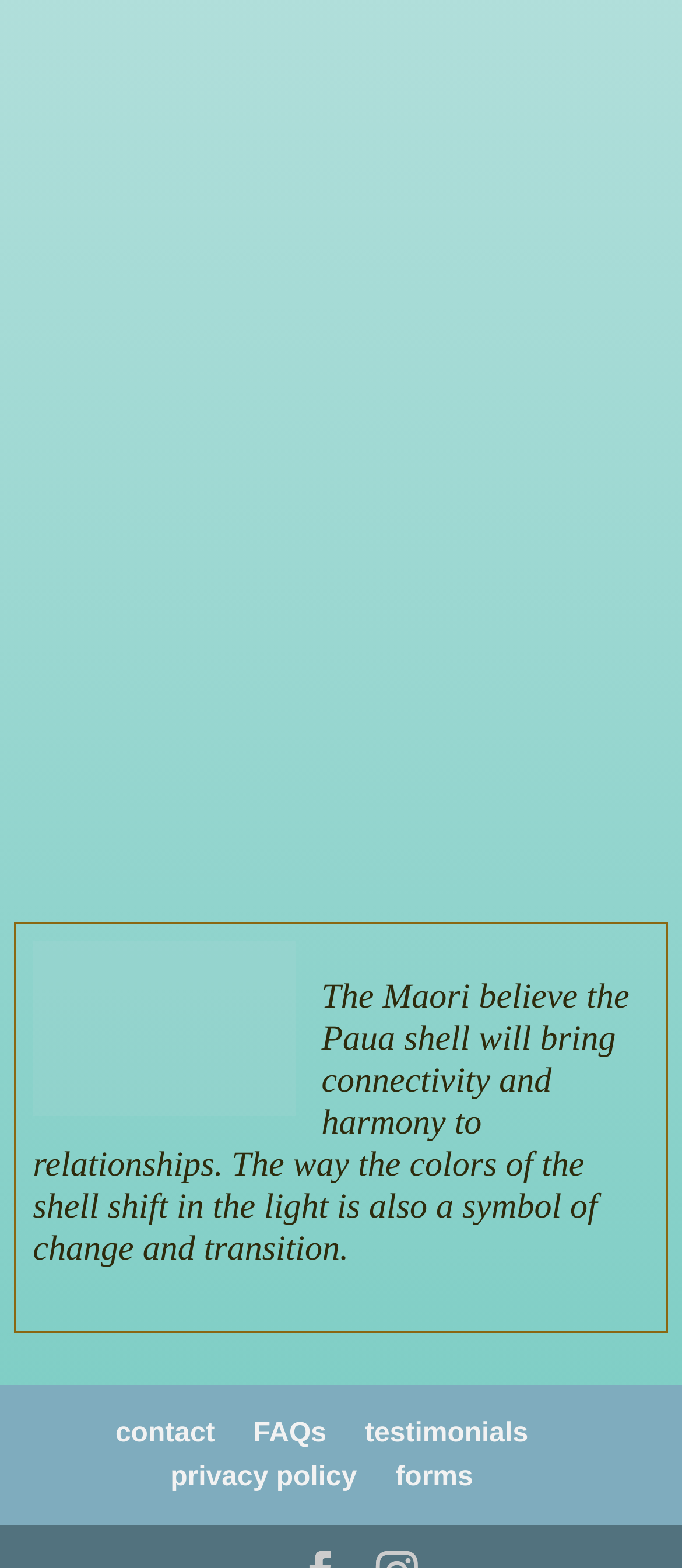Identify the bounding box coordinates necessary to click and complete the given instruction: "enter name".

[0.097, 0.076, 0.903, 0.116]